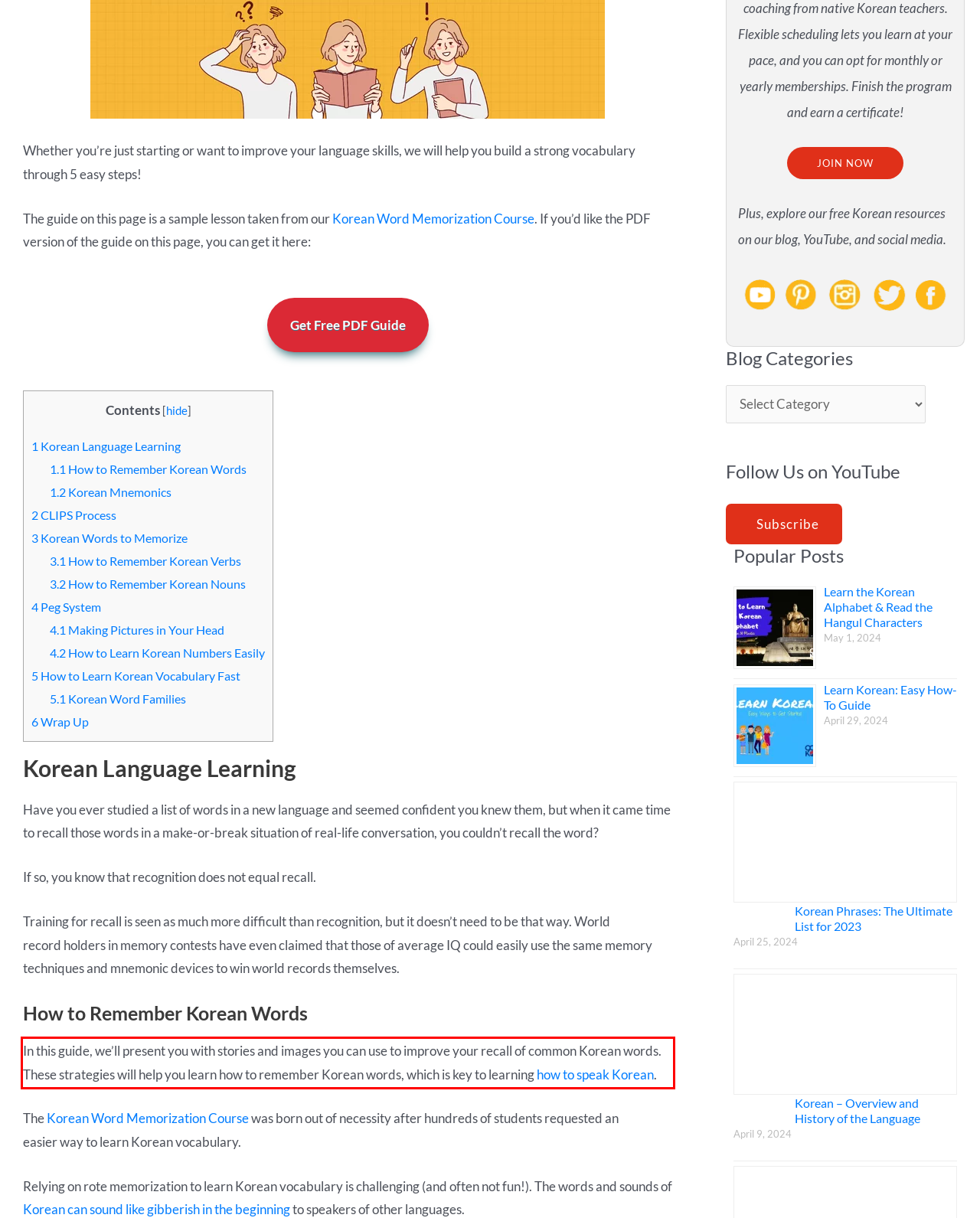You are provided with a screenshot of a webpage that includes a red bounding box. Extract and generate the text content found within the red bounding box.

In this guide, we’ll present you with stories and images you can use to improve your recall of common Korean words. These strategies will help you learn how to remember Korean words, which is key to learning how to speak Korean.